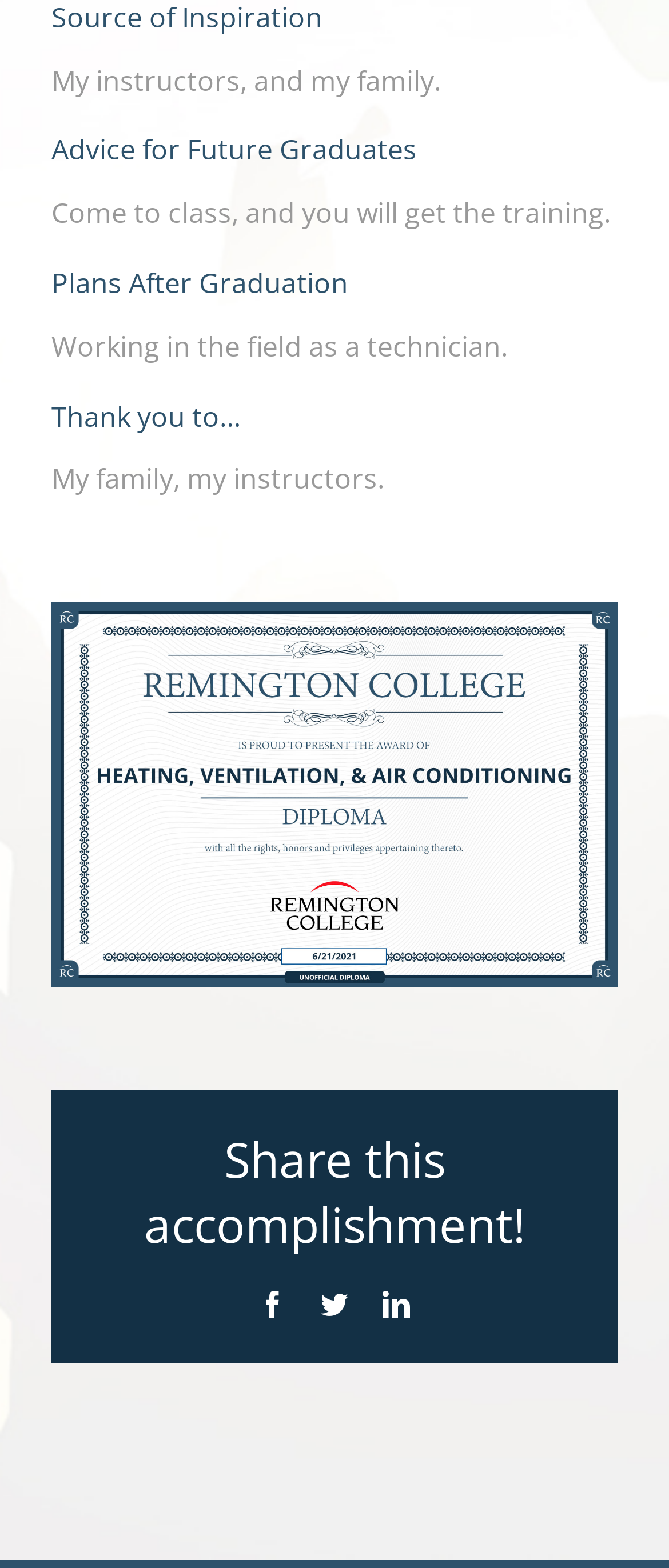Ascertain the bounding box coordinates for the UI element detailed here: "Facebook". The coordinates should be provided as [left, top, right, bottom] with each value being a float between 0 and 1.

[0.387, 0.823, 0.428, 0.84]